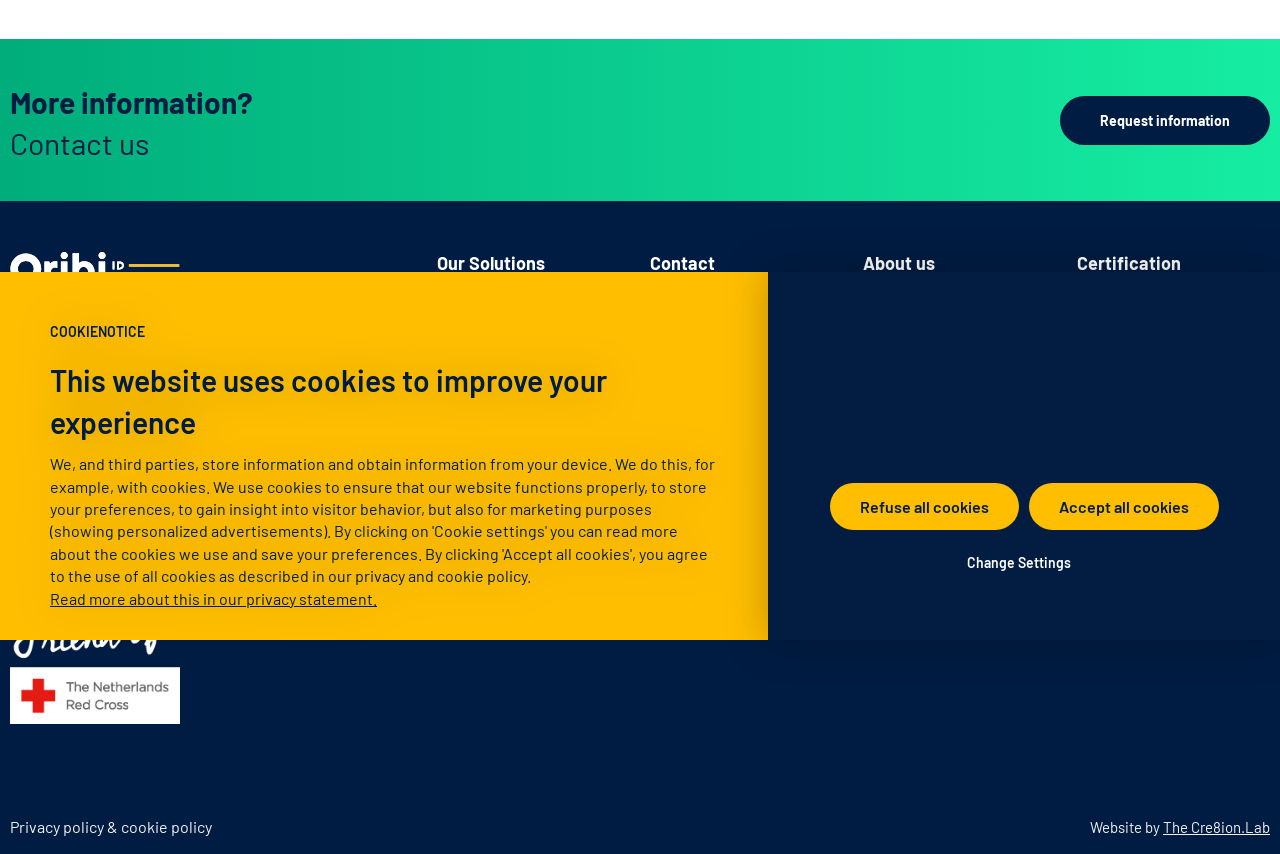Identify the bounding box for the UI element that is described as follows: "ORIBI ID-Solutions".

[0.674, 0.348, 0.774, 0.371]